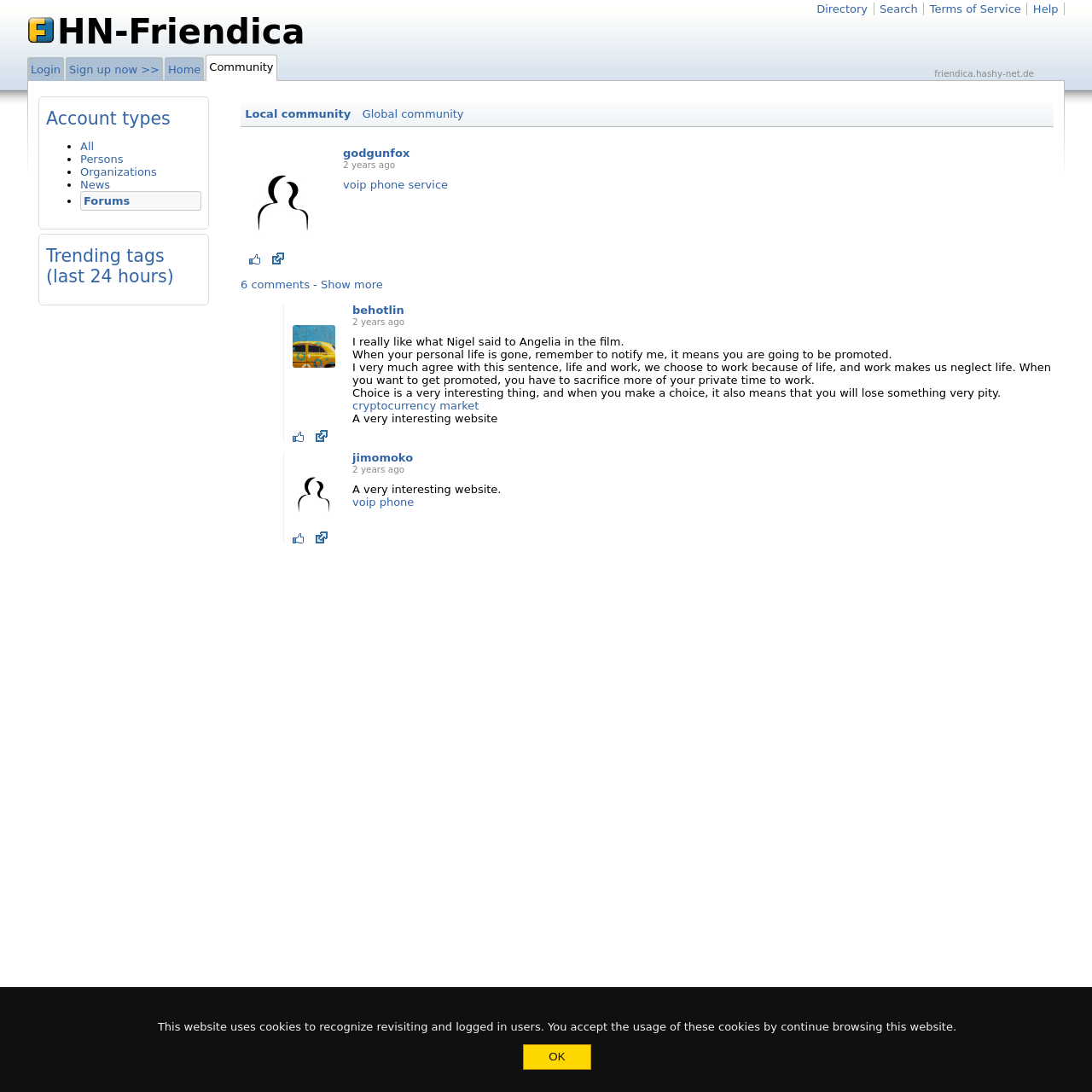Please specify the bounding box coordinates of the clickable region necessary for completing the following instruction: "Search for something". The coordinates must consist of four float numbers between 0 and 1, i.e., [left, top, right, bottom].

[0.8, 0.002, 0.846, 0.014]